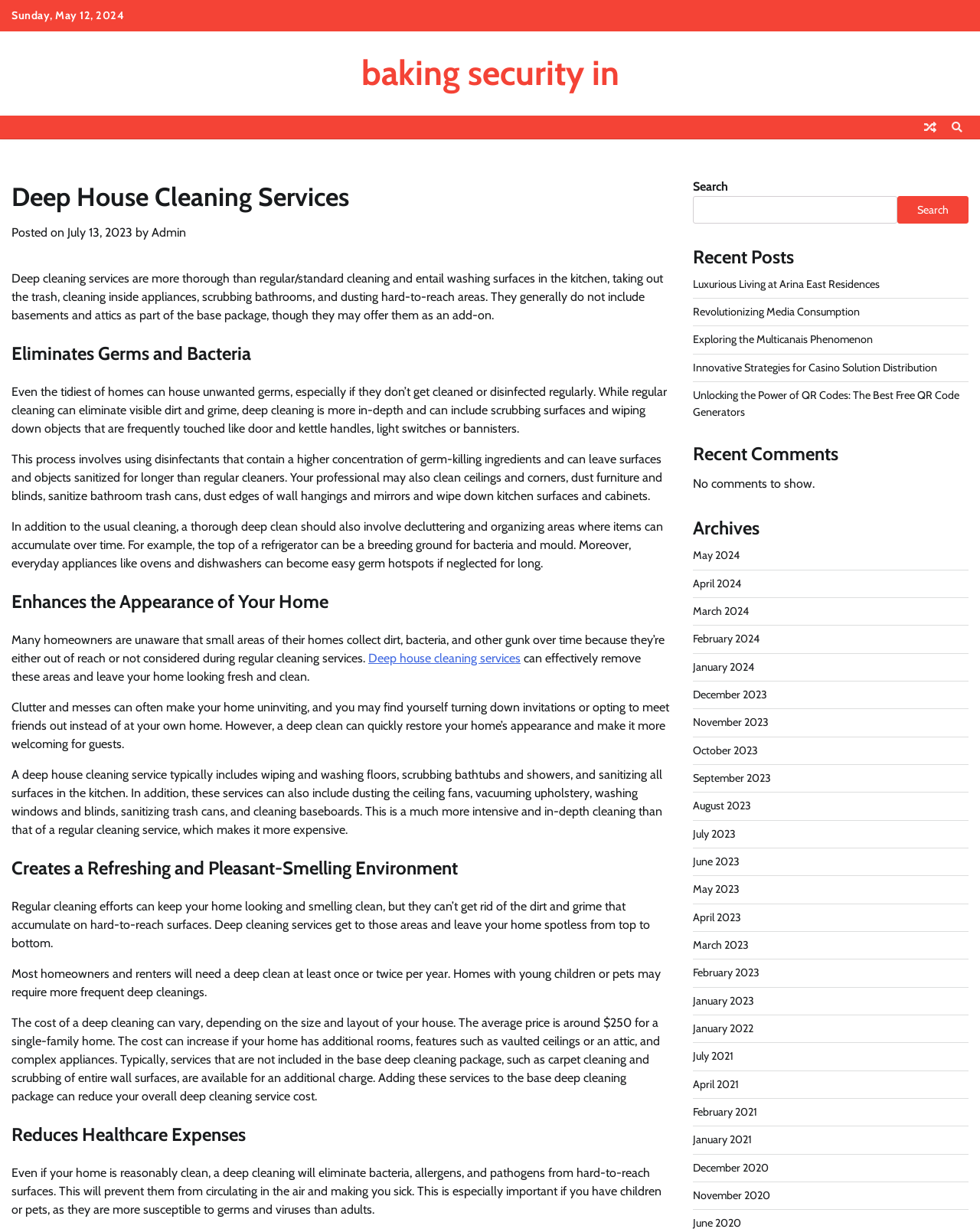Offer a thorough description of the webpage.

This webpage is about deep house cleaning services. At the top, there is a date "Sunday, May 12, 2024" and three icons on the right side. Below the date, there is a header "Deep House Cleaning Services" followed by a brief description of the service. 

The main content of the webpage is divided into several sections, each with a heading. The first section is "Eliminates Germs and Bacteria", which explains how deep cleaning can remove germs and bacteria from surfaces and objects. The second section is "Enhances the Appearance of Your Home", which describes how deep cleaning can make a home look fresh and clean. The third section is "Creates a Refreshing and Pleasant-Smelling Environment", which explains how deep cleaning can leave a home smelling clean. The fourth section is "Reduces Healthcare Expenses", which discusses how deep cleaning can prevent the spread of germs and viruses.

On the right side of the webpage, there is a search bar and a section titled "Recent Posts" with several links to other articles. Below that, there is a section titled "Recent Comments" with a message saying "No comments to show." Further down, there is a section titled "Archives" with links to articles from different months and years.

Overall, the webpage provides information about the benefits of deep house cleaning services and how they can improve the cleanliness and health of a home.